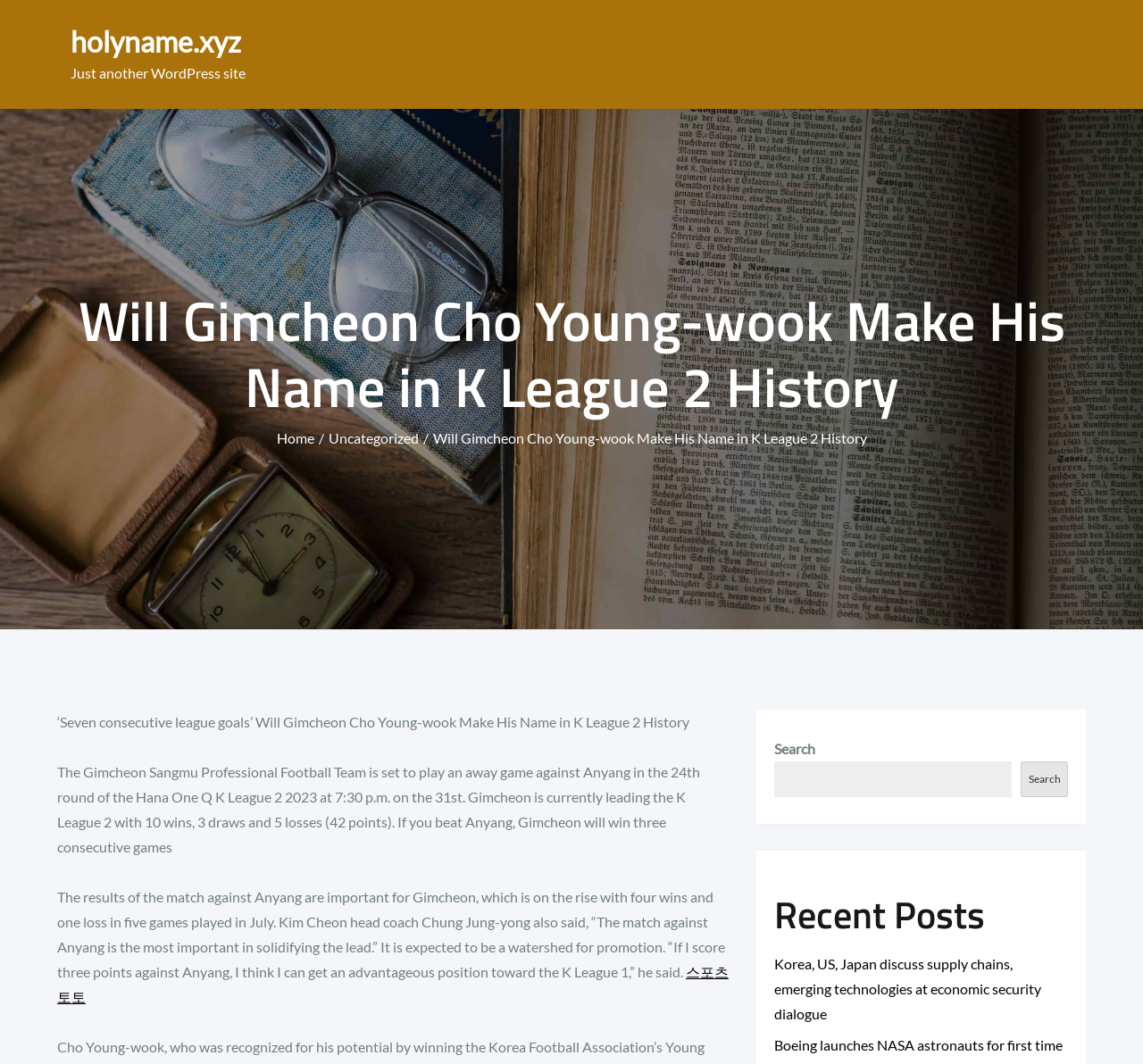Provide a comprehensive description of the webpage.

The webpage appears to be a blog post about a Korean football player, Cho Young-wook, and his team, Gimcheon Sangmu, in the K League 2. At the top of the page, there is a link to the website's homepage, "holyname.xyz", and a static text "Just another WordPress site". Below this, there is a heading that repeats the title of the blog post, "Will Gimcheon Cho Young-wook Make His Name in K League 2 History".

To the right of the heading, there is a navigation section with breadcrumbs, consisting of links to the "Home" and "Uncategorized" pages, as well as a static text that repeats the title of the blog post. Below this, there is a main content section that contains three paragraphs of text. The first paragraph discusses Cho Young-wook's goal-scoring streak, while the second paragraph provides context about Gimcheon Sangmu's current standing in the league and their upcoming match against Anyang. The third paragraph quotes the team's head coach, Chung Jung-yong, about the importance of the match.

At the bottom of the page, there is a search bar with a button, and a heading that says "Recent Posts". Below this, there is a link to another blog post, titled "Korea, US, Japan discuss supply chains, emerging technologies at economic security dialogue". There are no images on the page.